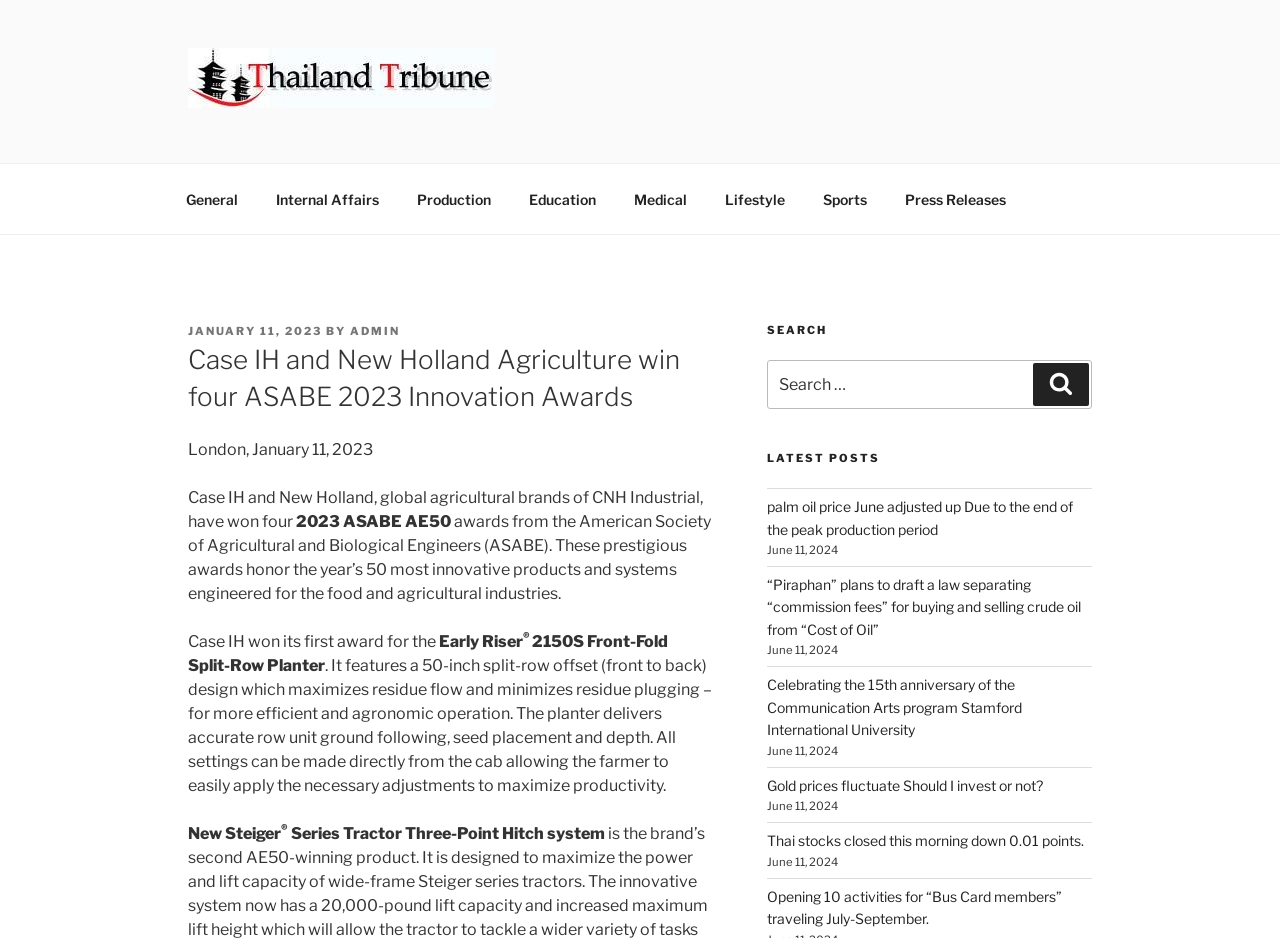What is the name of the agricultural brand that won four ASABE 2023 Innovation Awards?
Offer a detailed and exhaustive answer to the question.

The answer can be found in the first paragraph of the article, where it is stated that 'Case IH and New Holland, global agricultural brands of CNH Industrial, have won four 2023 ASABE AE50 awards from the American Society of Agricultural and Biological Engineers (ASABE).'